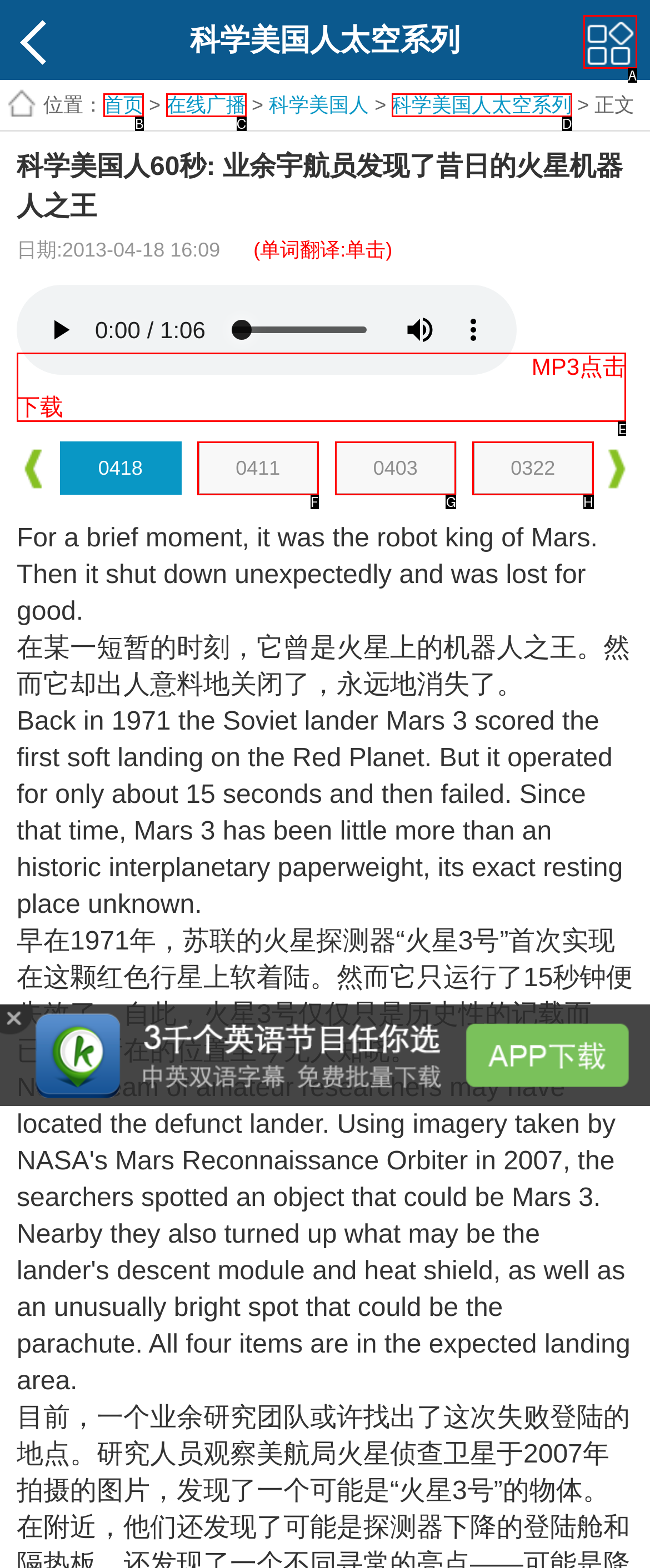Determine which UI element you should click to perform the task: download the MP3
Provide the letter of the correct option from the given choices directly.

E